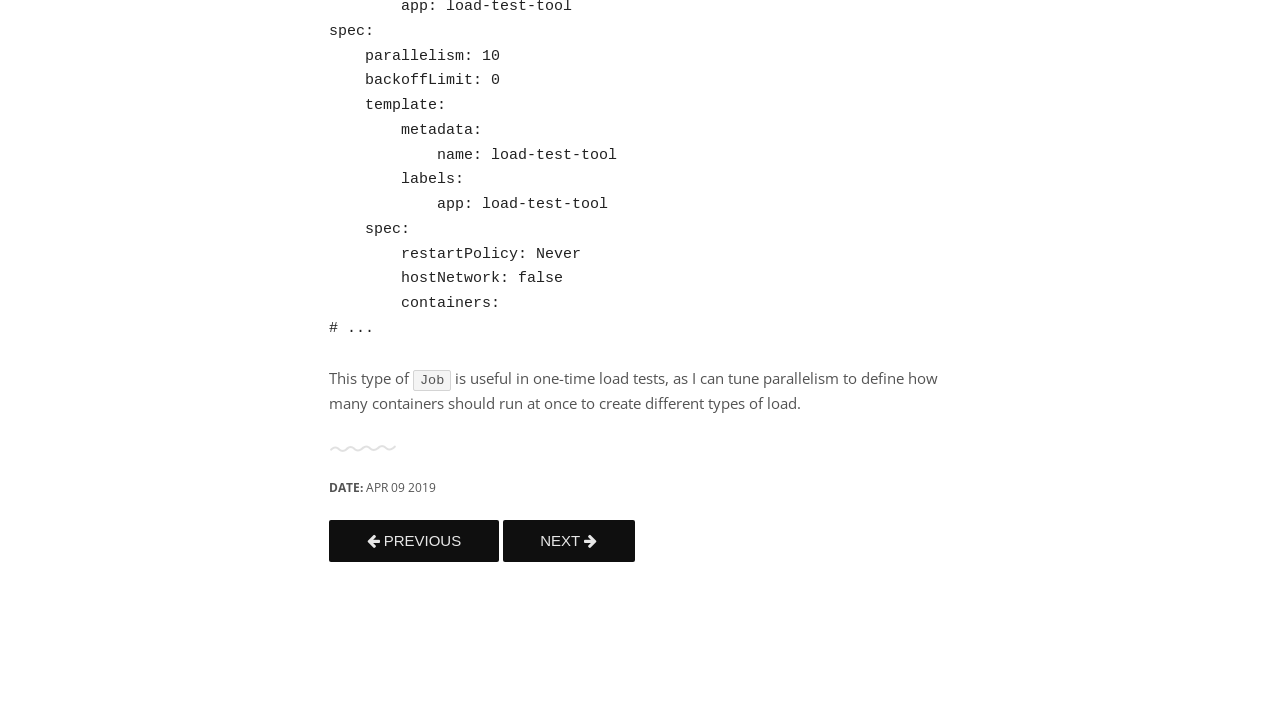What are the navigation options available on the webpage?
Refer to the image and provide a thorough answer to the question.

The webpage has navigation links 'PREVIOUS' and 'NEXT' which allow users to navigate to previous or next pages or content.